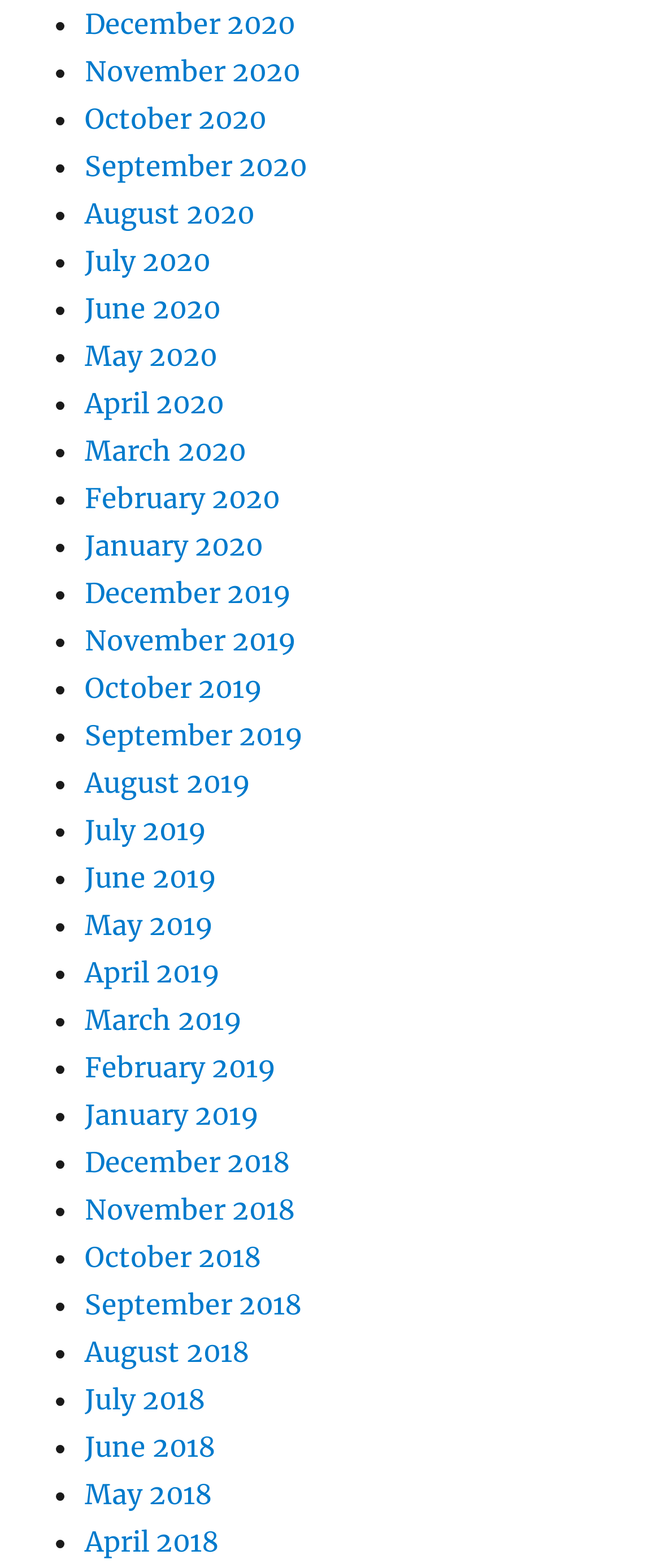How many list markers are there?
Provide a fully detailed and comprehensive answer to the question.

I counted the number of list markers (•) on the webpage and found 36, which corresponds to the number of months listed.